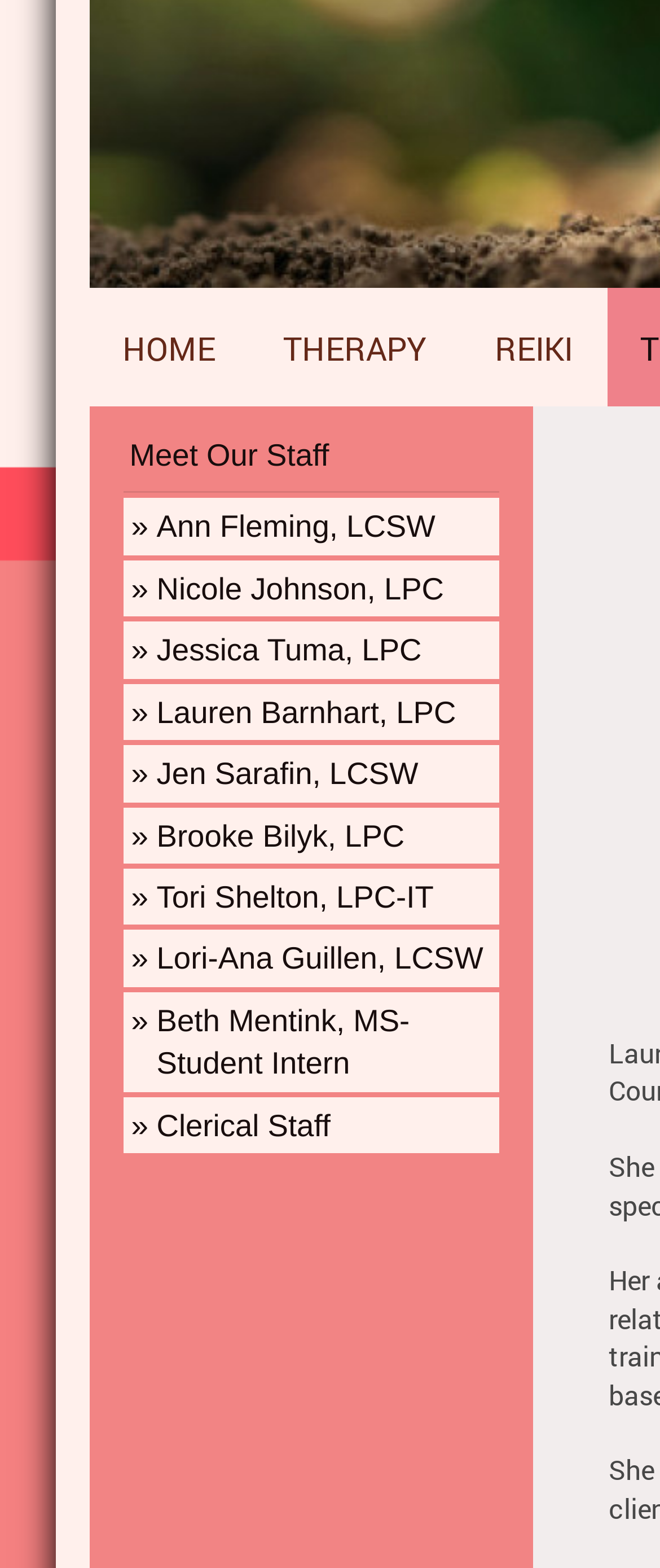Locate the bounding box of the UI element defined by this description: "LoveAndSeek visitors". The coordinates should be given as four float numbers between 0 and 1, formatted as [left, top, right, bottom].

None